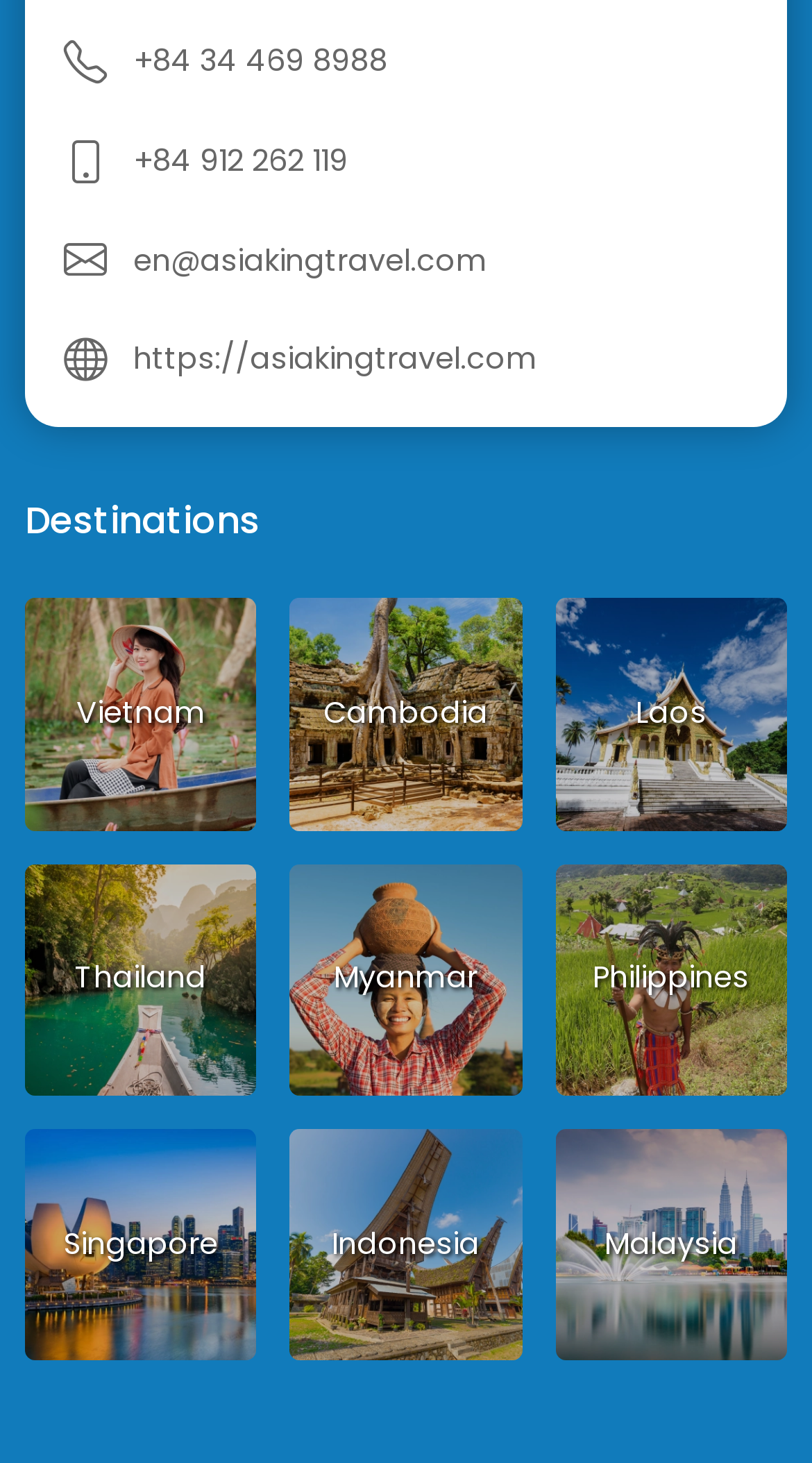What is the website URL?
From the image, provide a succinct answer in one word or a short phrase.

https://asiakingtravel.com